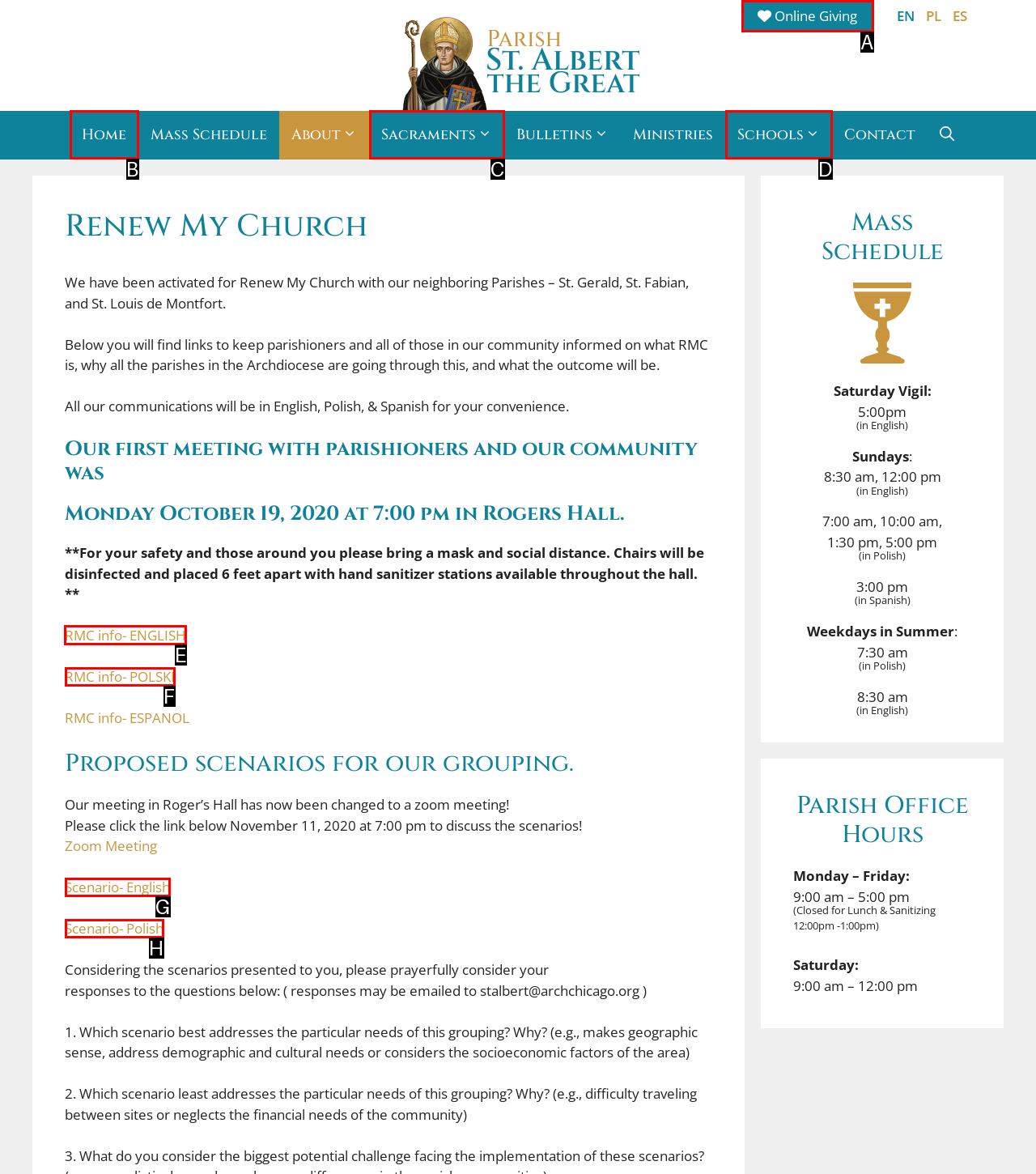Tell me which option I should click to complete the following task: Read RMC info in English Answer with the option's letter from the given choices directly.

E